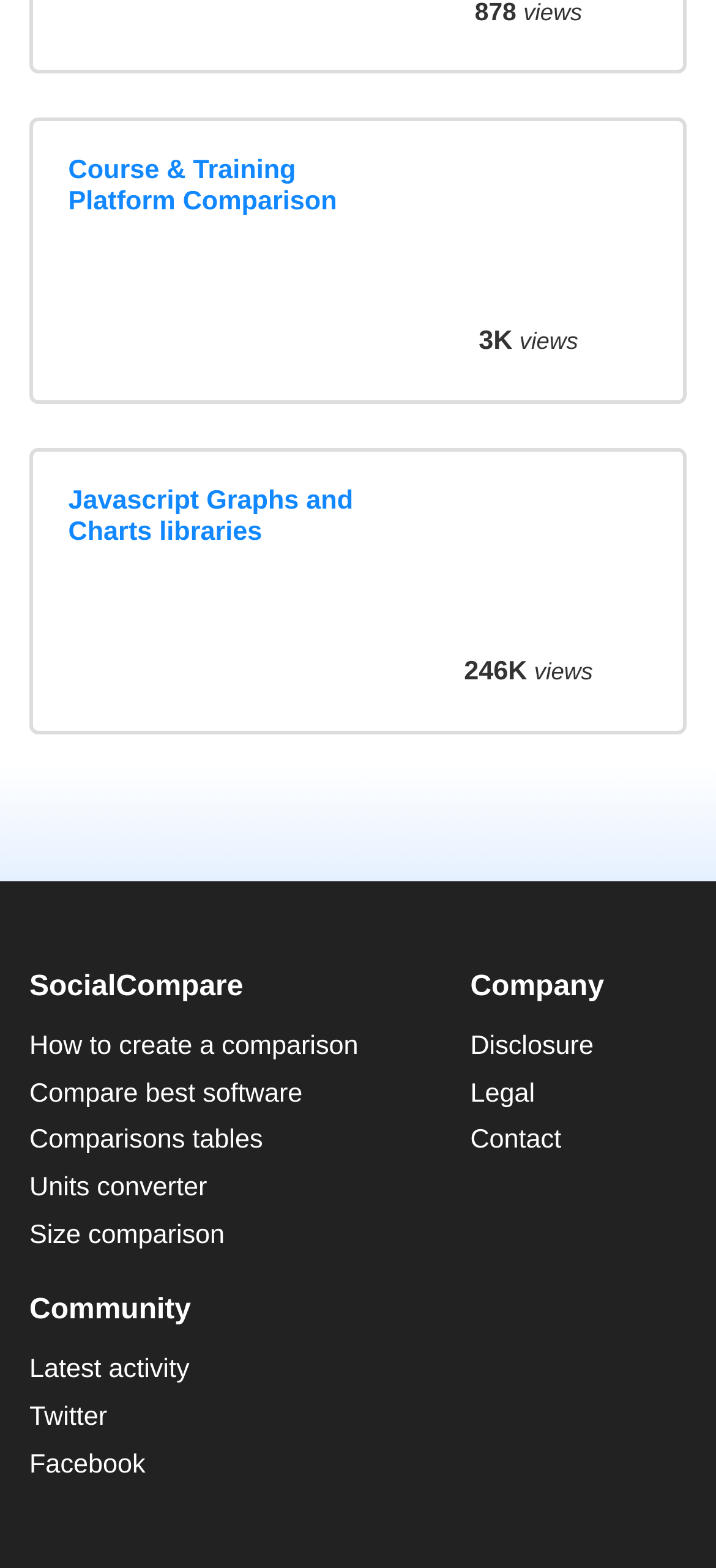Using the provided element description "parent_node: 246K views", determine the bounding box coordinates of the UI element.

[0.571, 0.311, 0.905, 0.416]